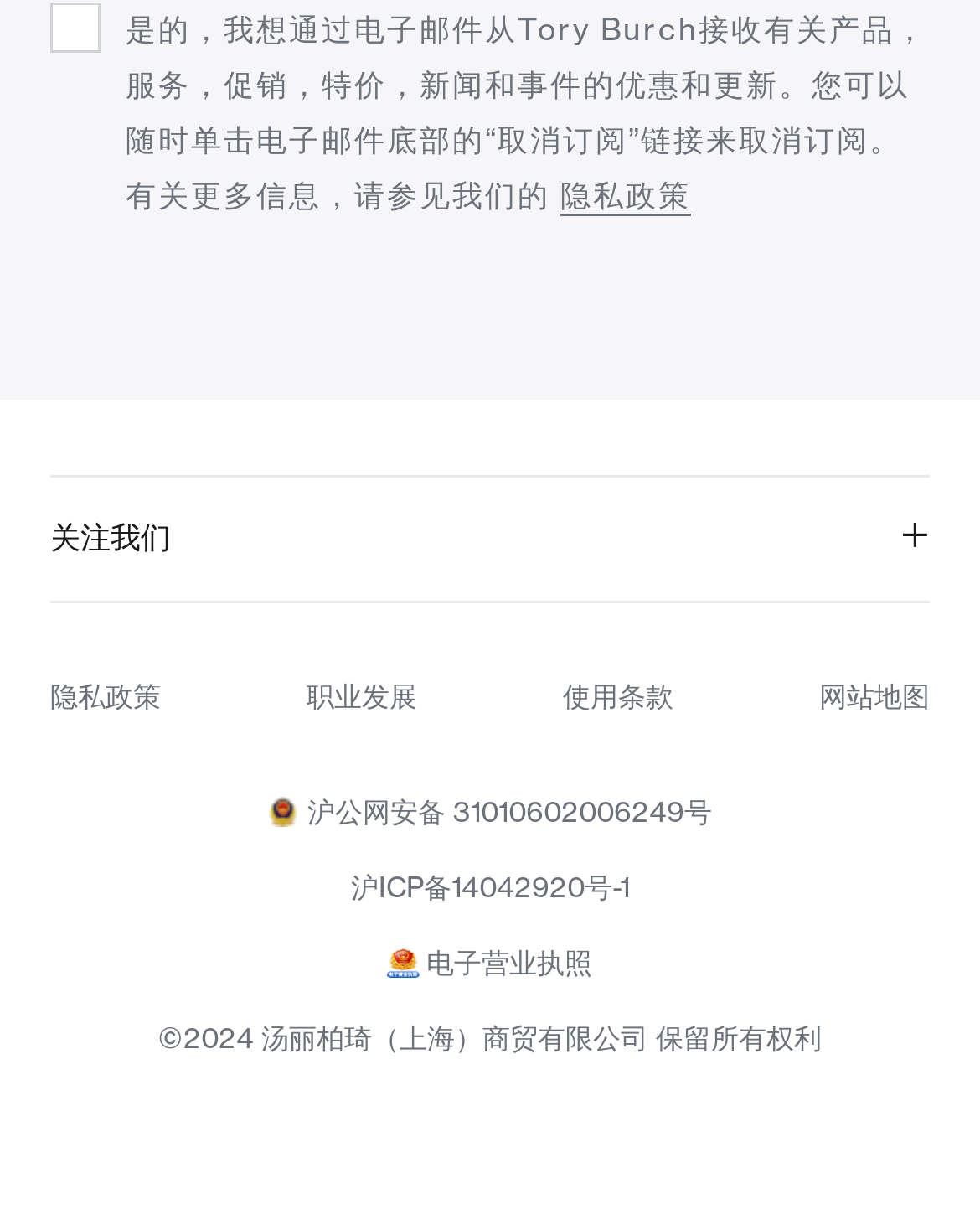Locate the bounding box coordinates of the clickable part needed for the task: "check website map".

[0.836, 0.56, 0.949, 0.589]